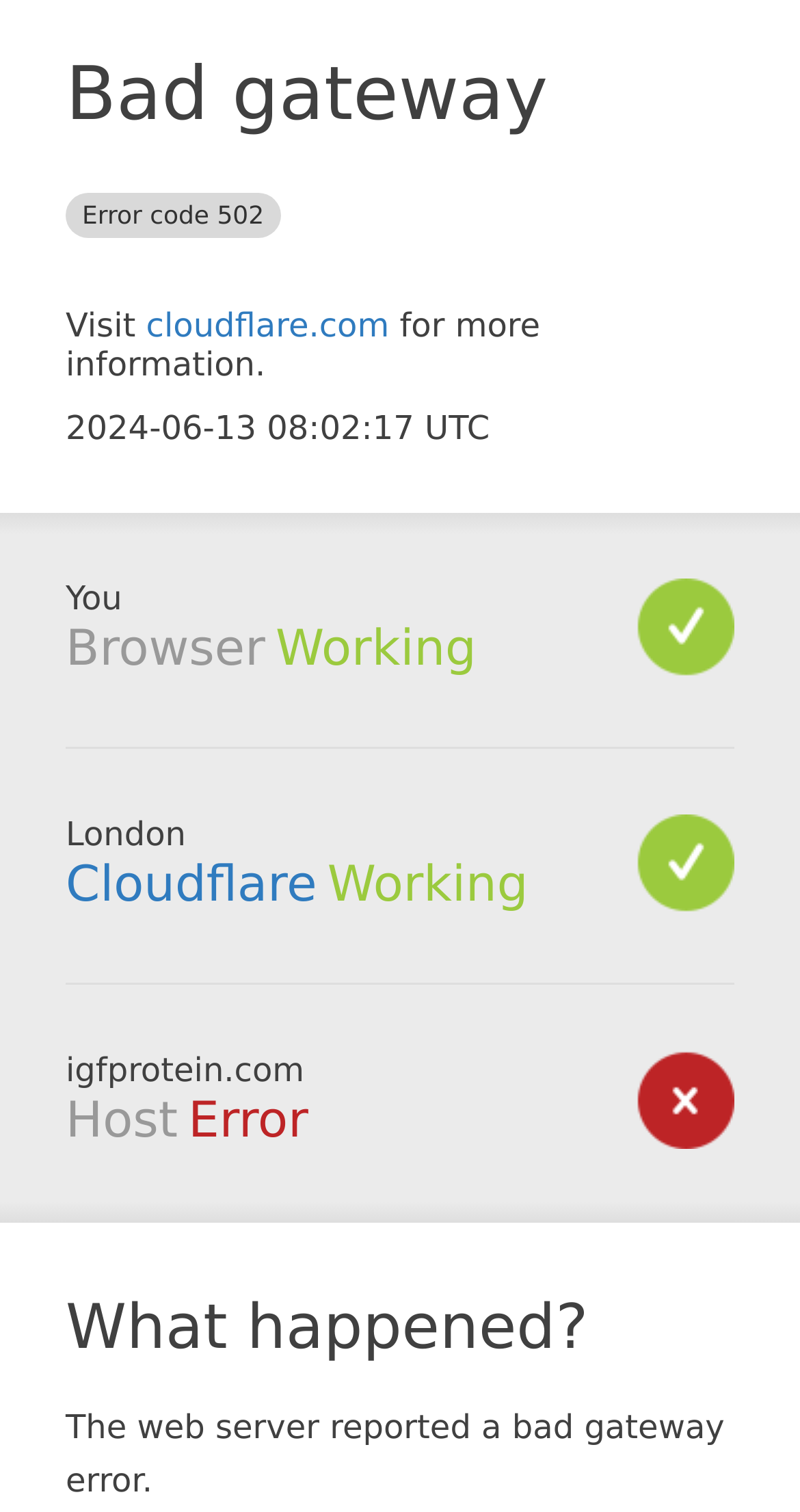Generate a thorough caption that explains the contents of the webpage.

The webpage displays an error message indicating a "Bad gateway" error with the code 502. At the top, there is a heading with the same error message. Below this heading, there is a short sentence "Visit" followed by a link to "cloudflare.com" and then the text "for more information." The current date and time, "2024-06-13 08:02:17 UTC", is displayed below this sentence.

On the left side of the page, there are several sections with headings, including "Browser", "Cloudflare", and "Host". The "Browser" section has a subheading "Working" and is located above the "Cloudflare" section, which also has a subheading "Working". The "Host" section has a subheading "Error".

On the right side of the page, there is a section with a heading "What happened?" followed by a paragraph explaining the error, stating that "The web server reported a bad gateway error."